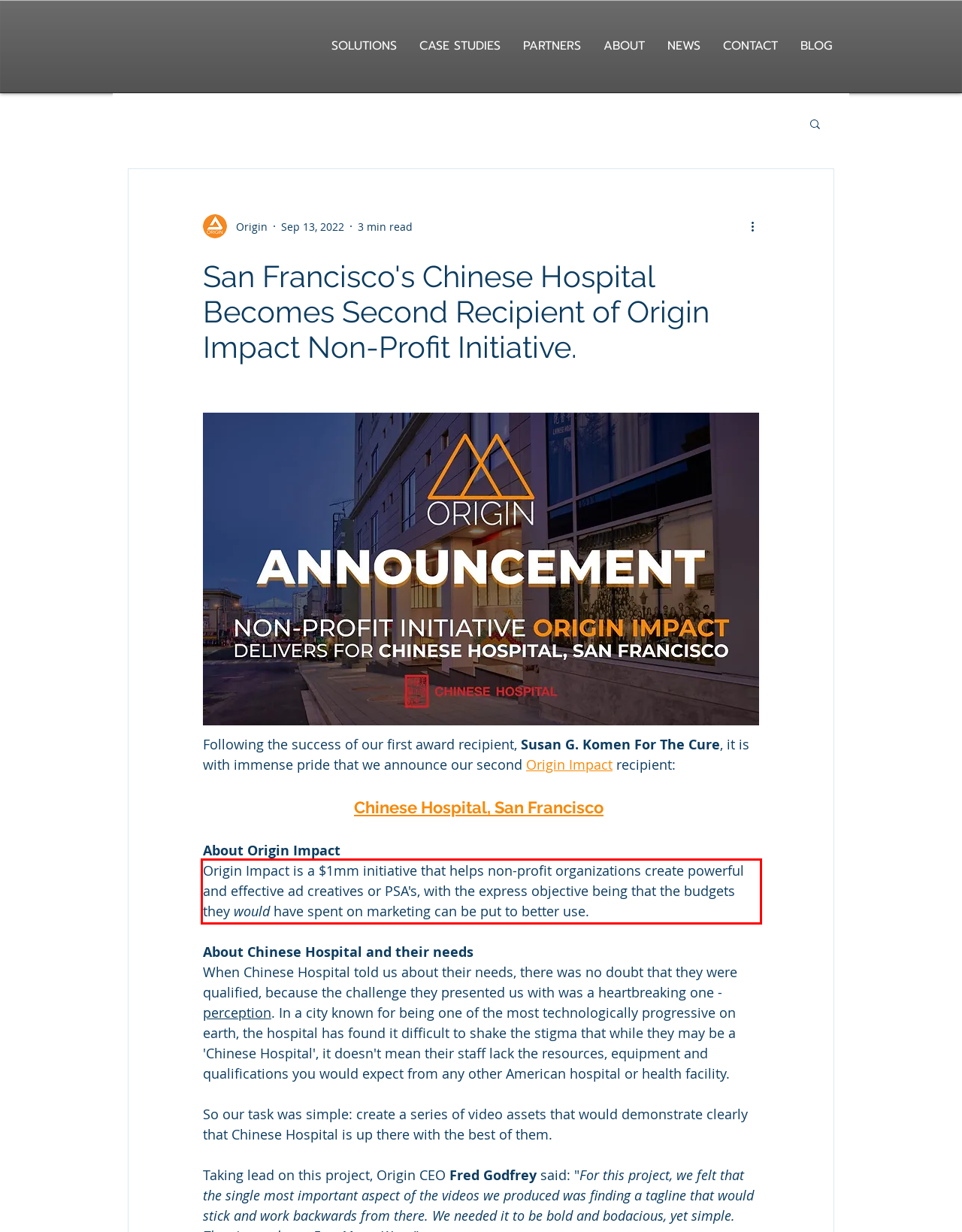Please look at the screenshot provided and find the red bounding box. Extract the text content contained within this bounding box.

Origin Impact is a $1mm initiative that helps non-profit organizations create powerful and effective ad creatives or PSA's, with the express objective being that the budgets they would have spent on marketing can be put to better use.